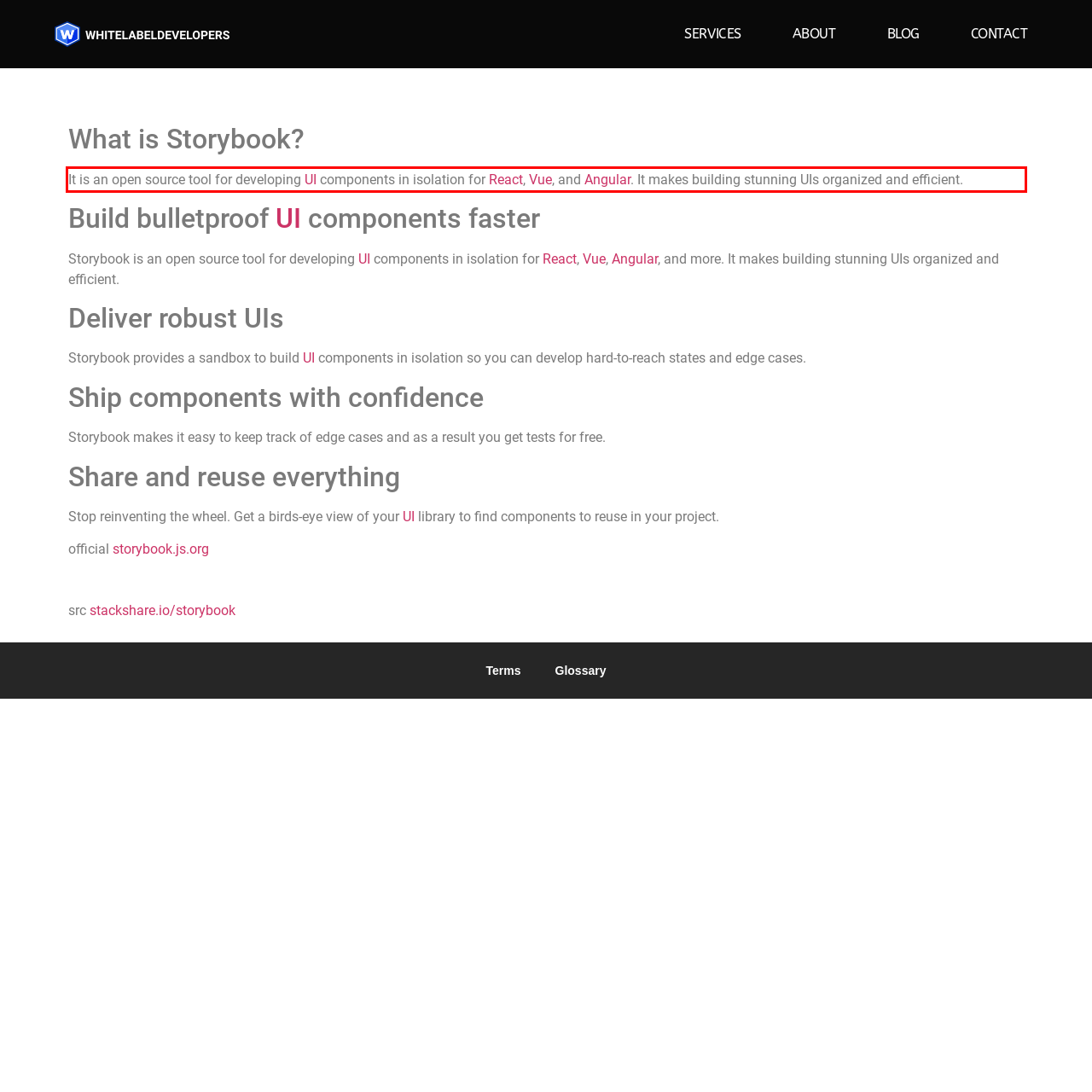You are given a screenshot with a red rectangle. Identify and extract the text within this red bounding box using OCR.

It is an open source tool for developing UI components in isolation for React, Vue, and Angular. It makes building stunning UIs organized and efficient.